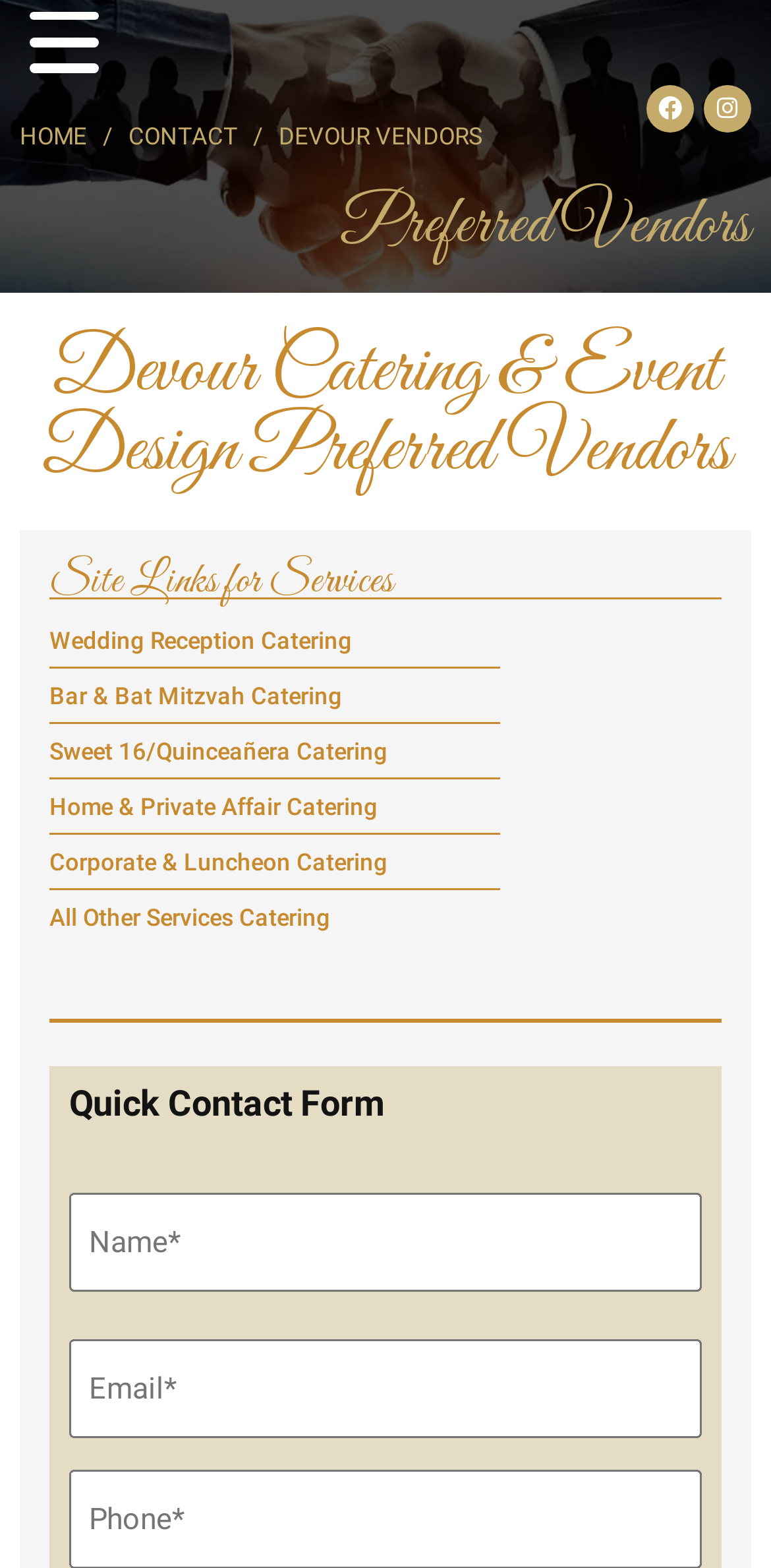Locate the bounding box coordinates of the area that needs to be clicked to fulfill the following instruction: "Fill in First name". The coordinates should be in the format of four float numbers between 0 and 1, namely [left, top, right, bottom].

[0.09, 0.761, 0.91, 0.824]